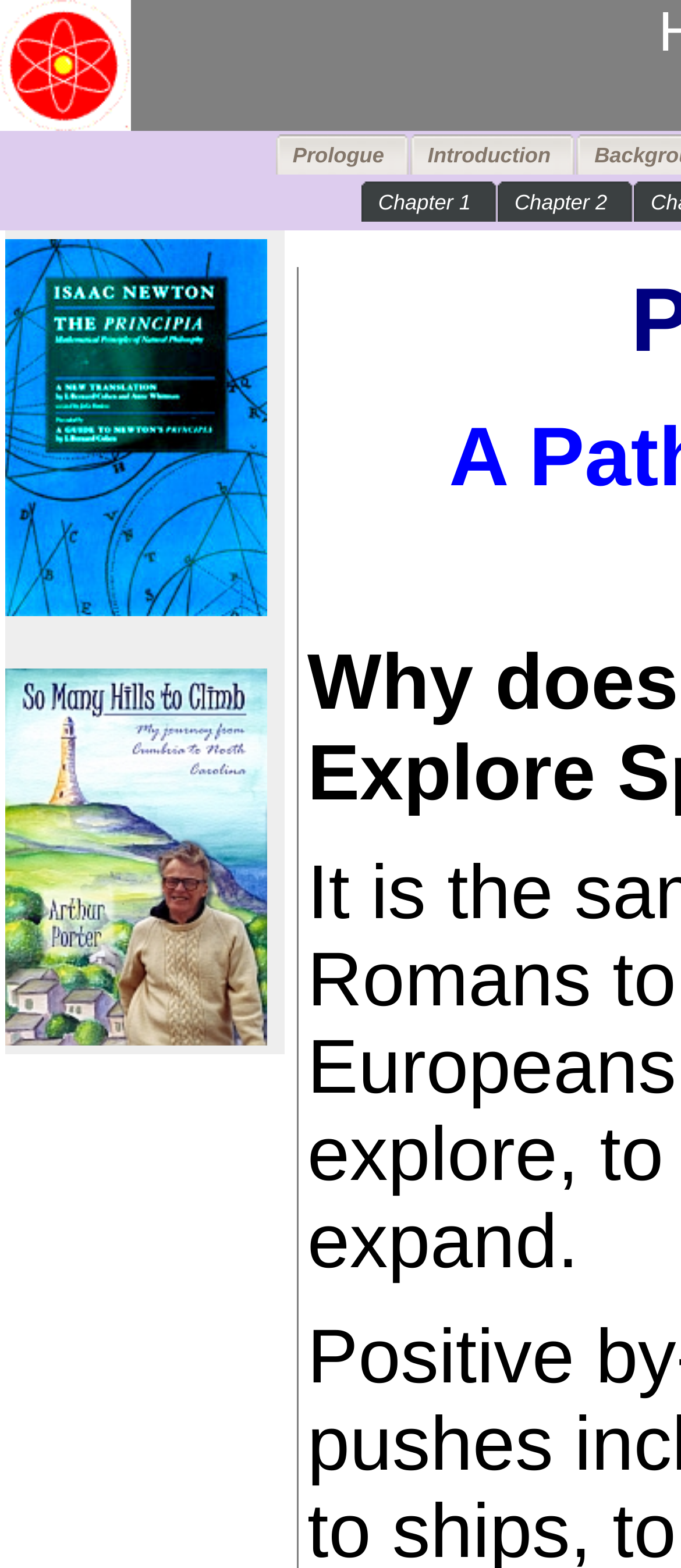How many images are on the webpage?
Look at the image and respond with a single word or a short phrase.

2